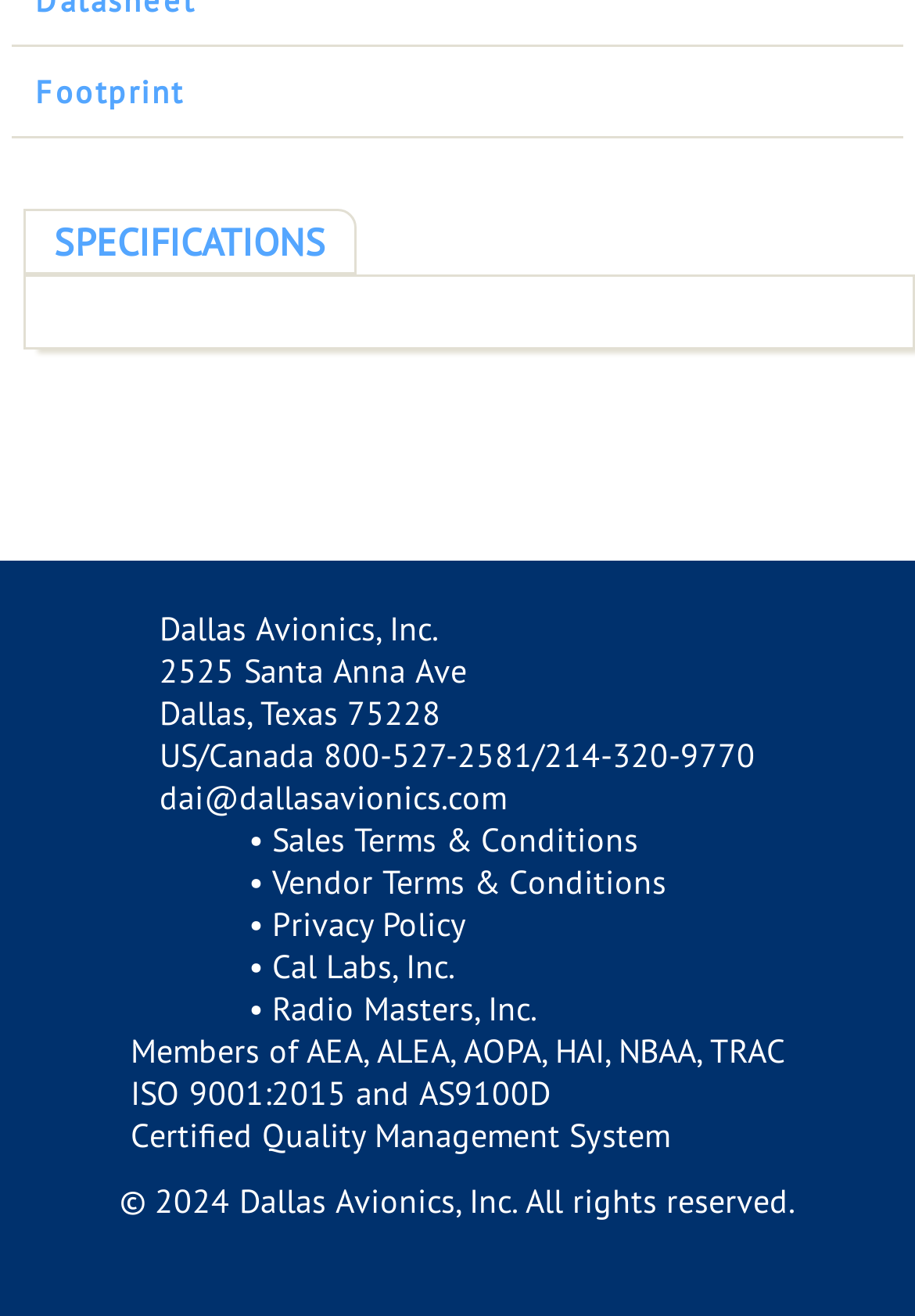Specify the bounding box coordinates for the region that must be clicked to perform the given instruction: "Contact via email".

[0.174, 0.59, 0.554, 0.622]